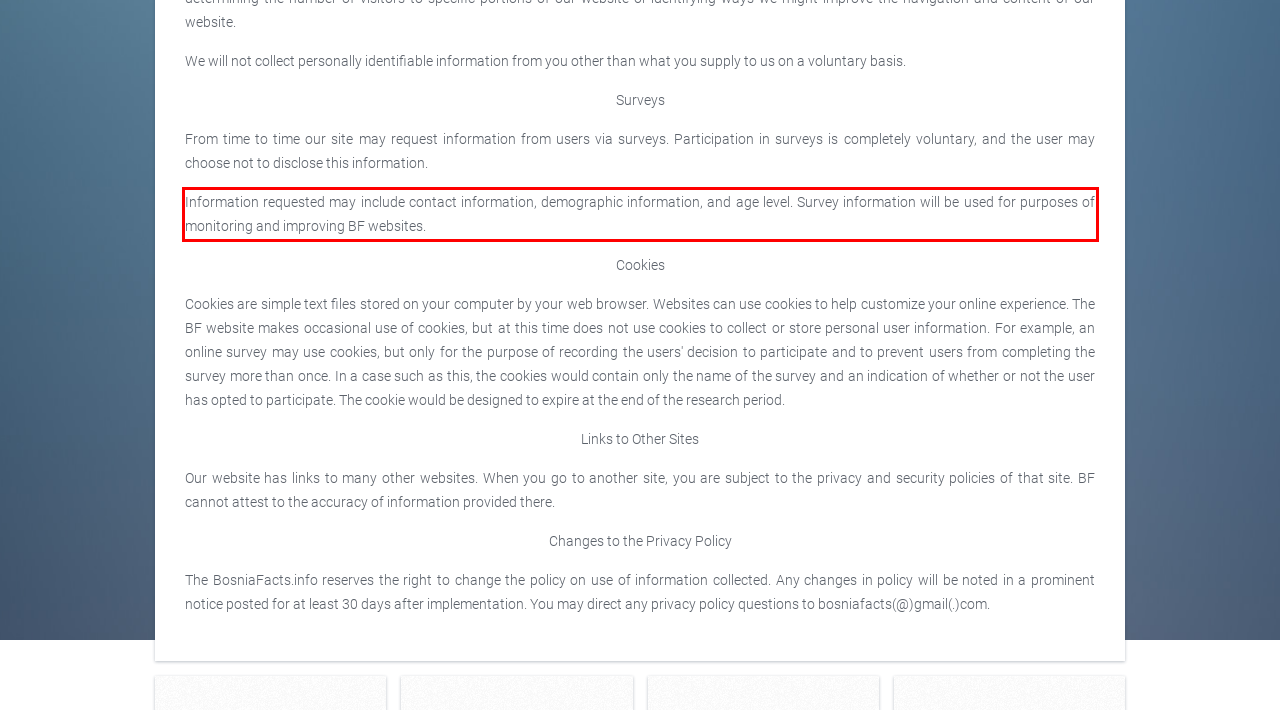From the screenshot of the webpage, locate the red bounding box and extract the text contained within that area.

Information requested may include contact information, demographic information, and age level. Survey information will be used for purposes of monitoring and improving BF websites.